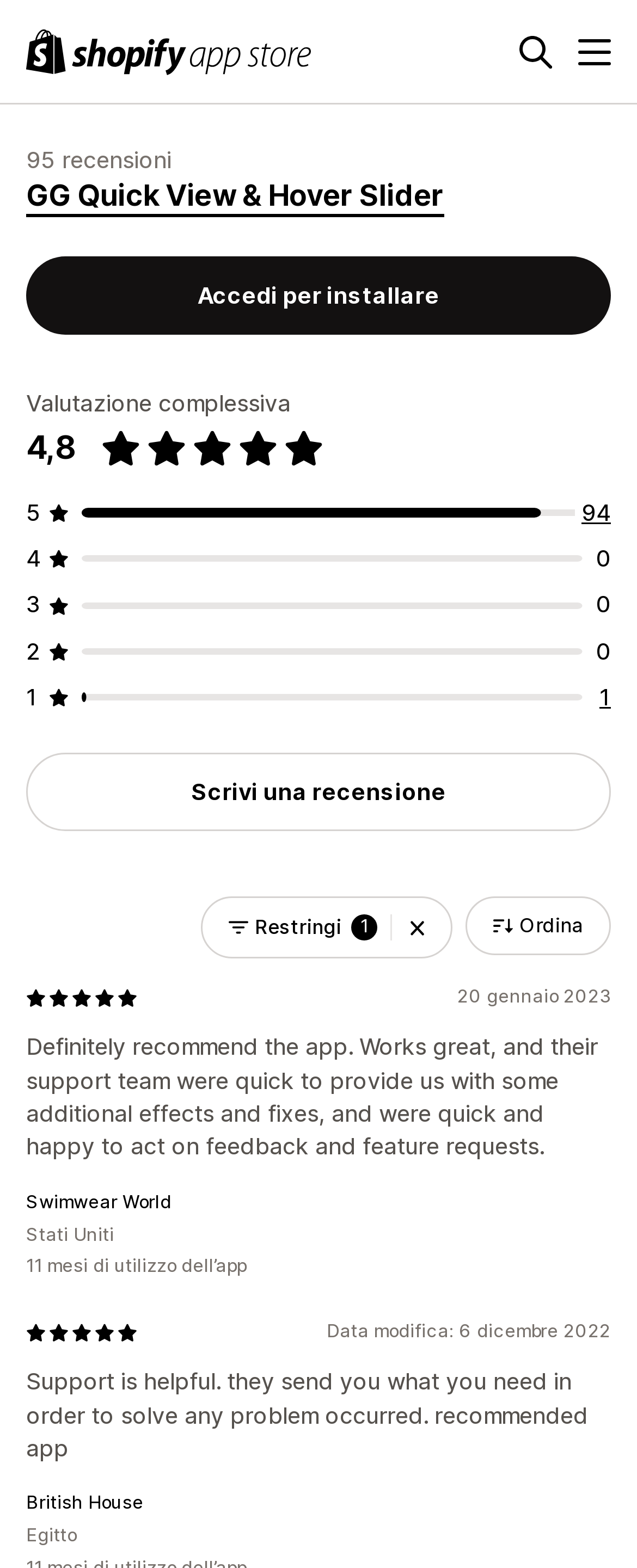Please identify the bounding box coordinates of the region to click in order to complete the given instruction: "Click the 'Menu' button". The coordinates should be four float numbers between 0 and 1, i.e., [left, top, right, bottom].

[0.908, 0.022, 0.959, 0.043]